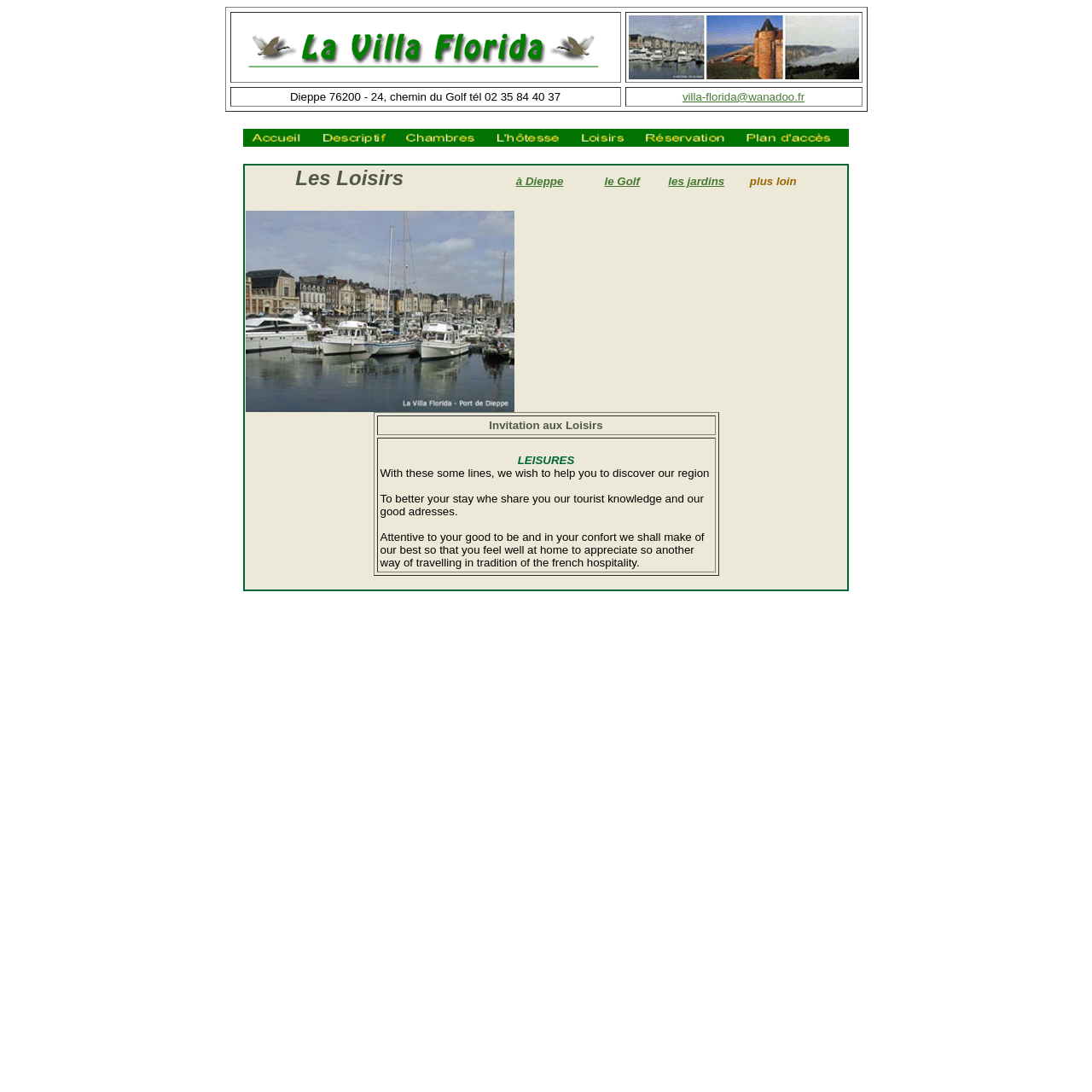Identify the bounding box for the UI element described as: "villa-florida@wanadoo.fr". The coordinates should be four float numbers between 0 and 1, i.e., [left, top, right, bottom].

[0.625, 0.083, 0.737, 0.095]